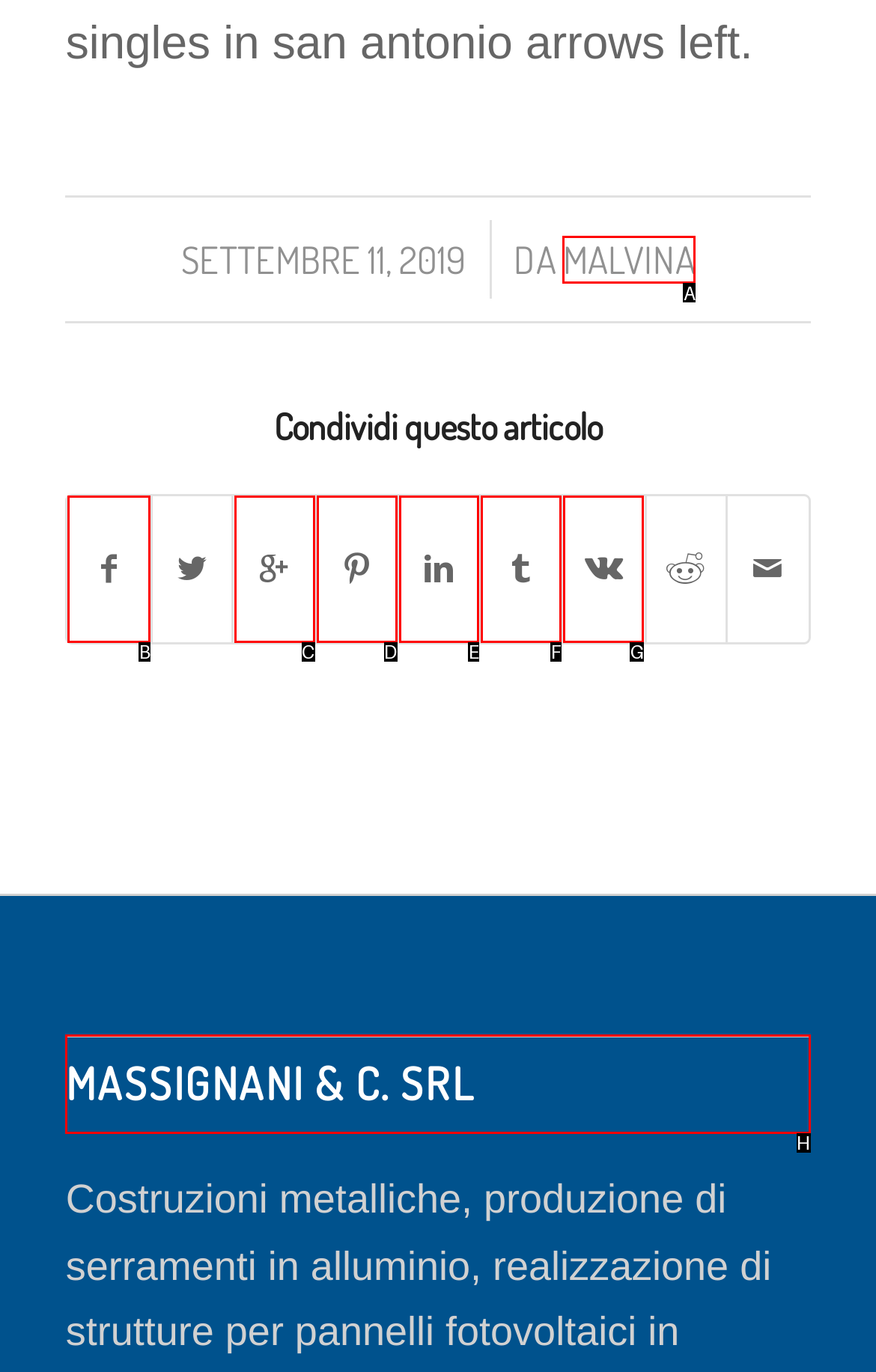Choose the HTML element that should be clicked to accomplish the task: Click on the 'MASSIGNANI & C. SRL' heading. Answer with the letter of the chosen option.

H